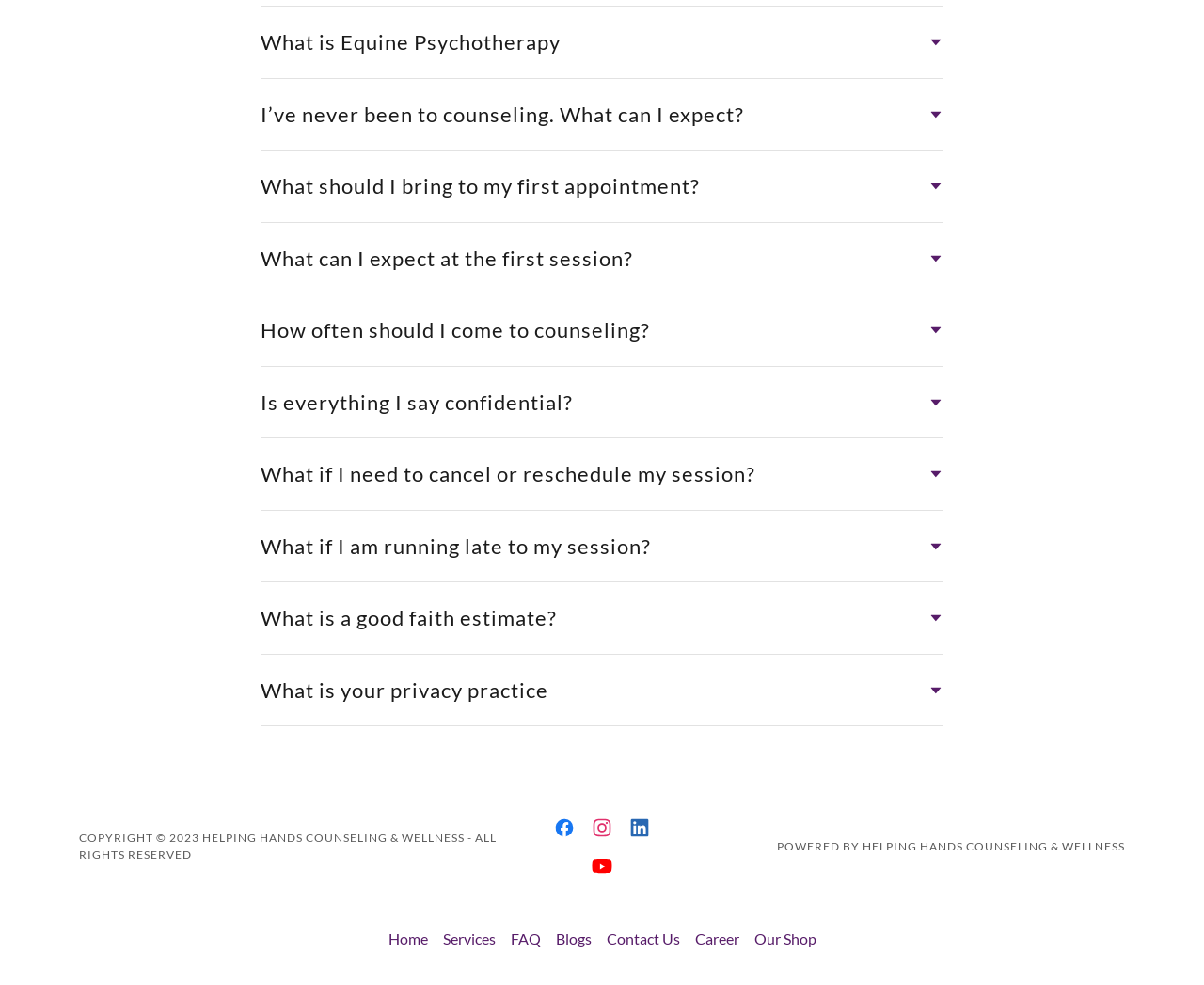Please specify the bounding box coordinates of the clickable region necessary for completing the following instruction: "Click on 'Home' button". The coordinates must consist of four float numbers between 0 and 1, i.e., [left, top, right, bottom].

[0.316, 0.936, 0.361, 0.97]